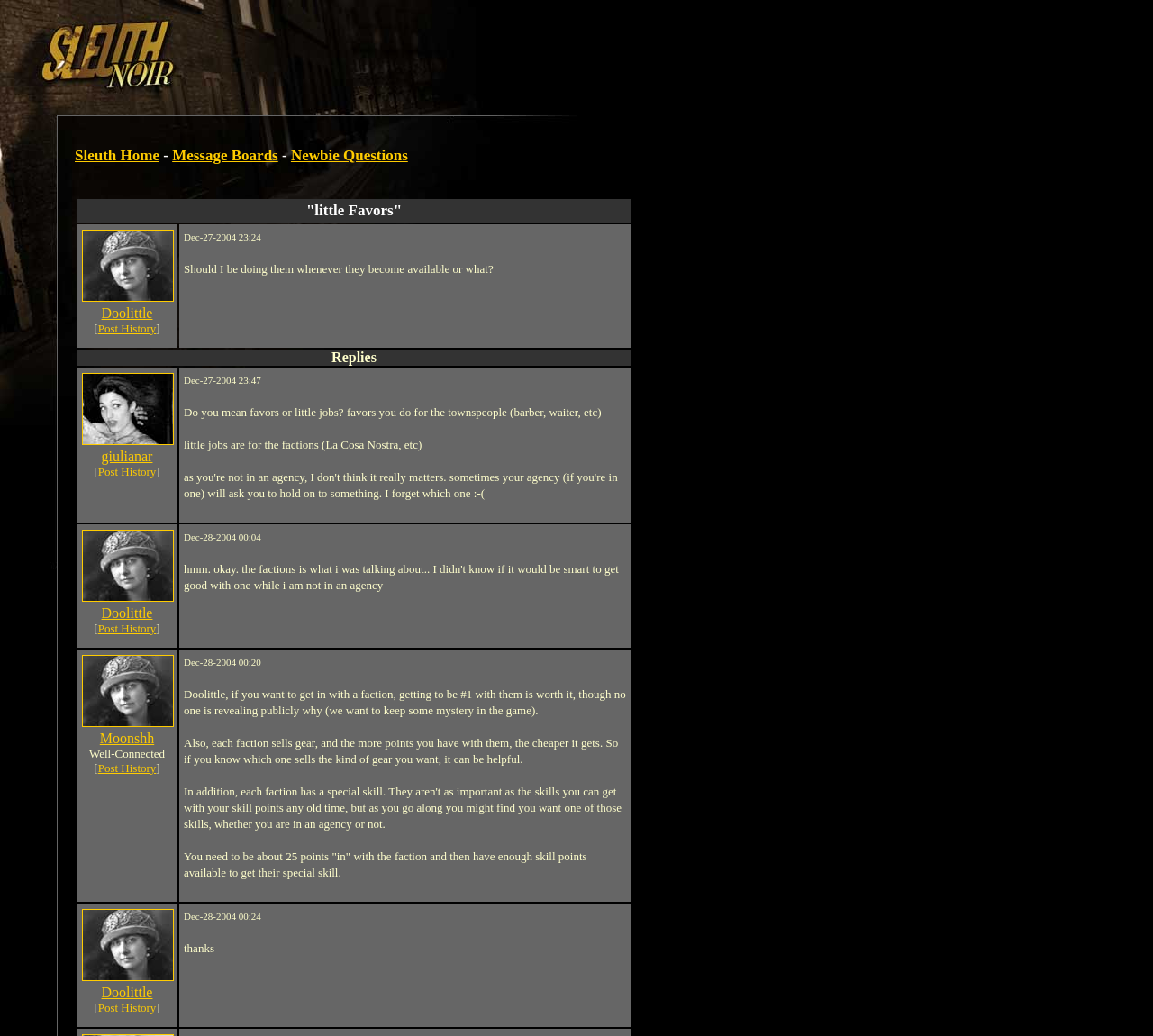Please analyze the image and give a detailed answer to the question:
Who started this thread?

I looked at the first post and found the username 'Doolittle' associated with it, indicating that Doolittle started this thread.